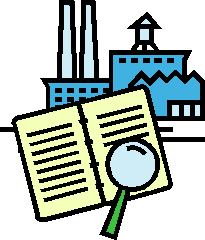What is the purpose of a Schedule of Condition?
Using the image as a reference, give a one-word or short phrase answer.

To protect against future claims